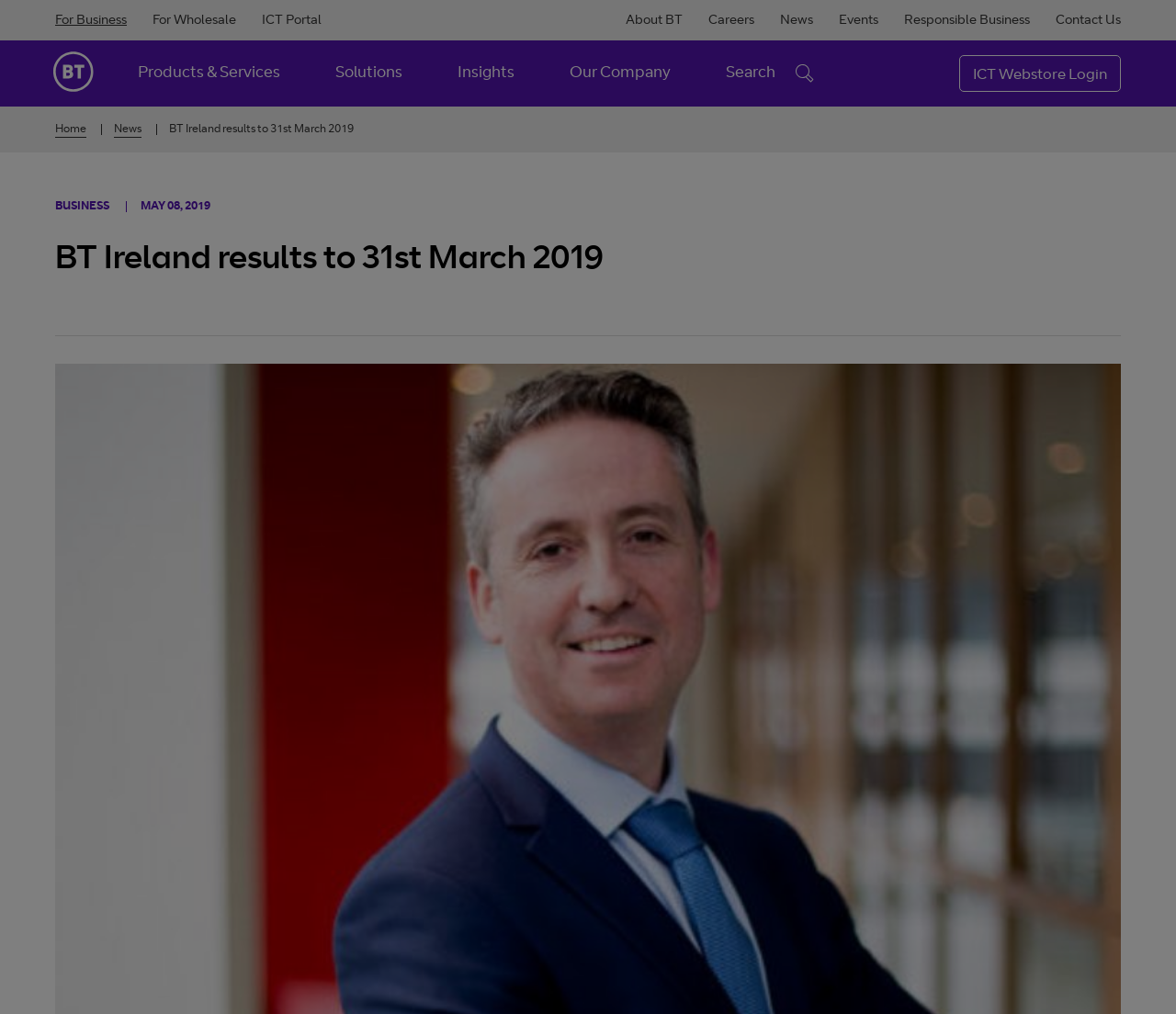Please provide the bounding box coordinates for the element that needs to be clicked to perform the instruction: "Go to About BT". The coordinates must consist of four float numbers between 0 and 1, formatted as [left, top, right, bottom].

[0.532, 0.014, 0.58, 0.027]